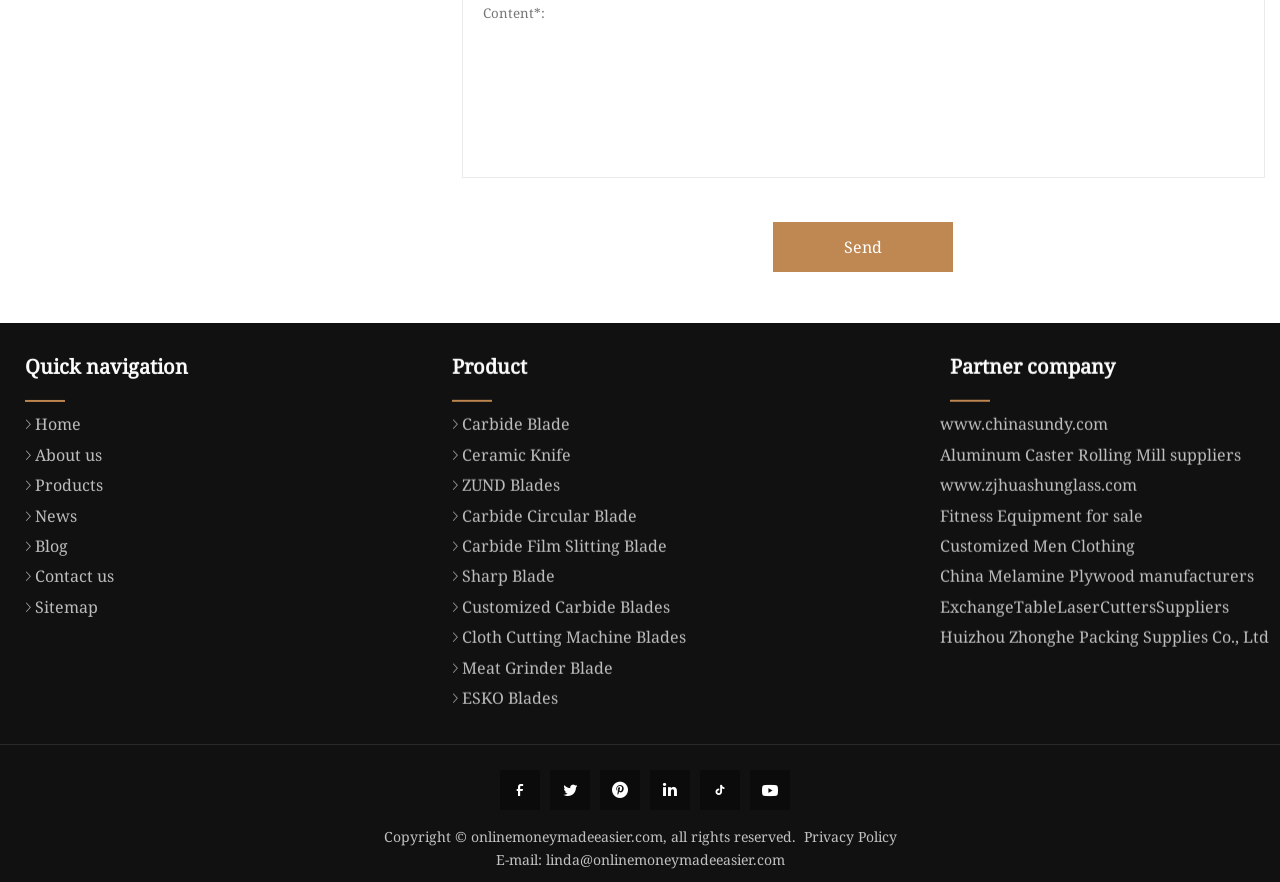Please specify the coordinates of the bounding box for the element that should be clicked to carry out this instruction: "Go to the 'Home' page". The coordinates must be four float numbers between 0 and 1, formatted as [left, top, right, bottom].

[0.012, 0.579, 0.063, 0.604]